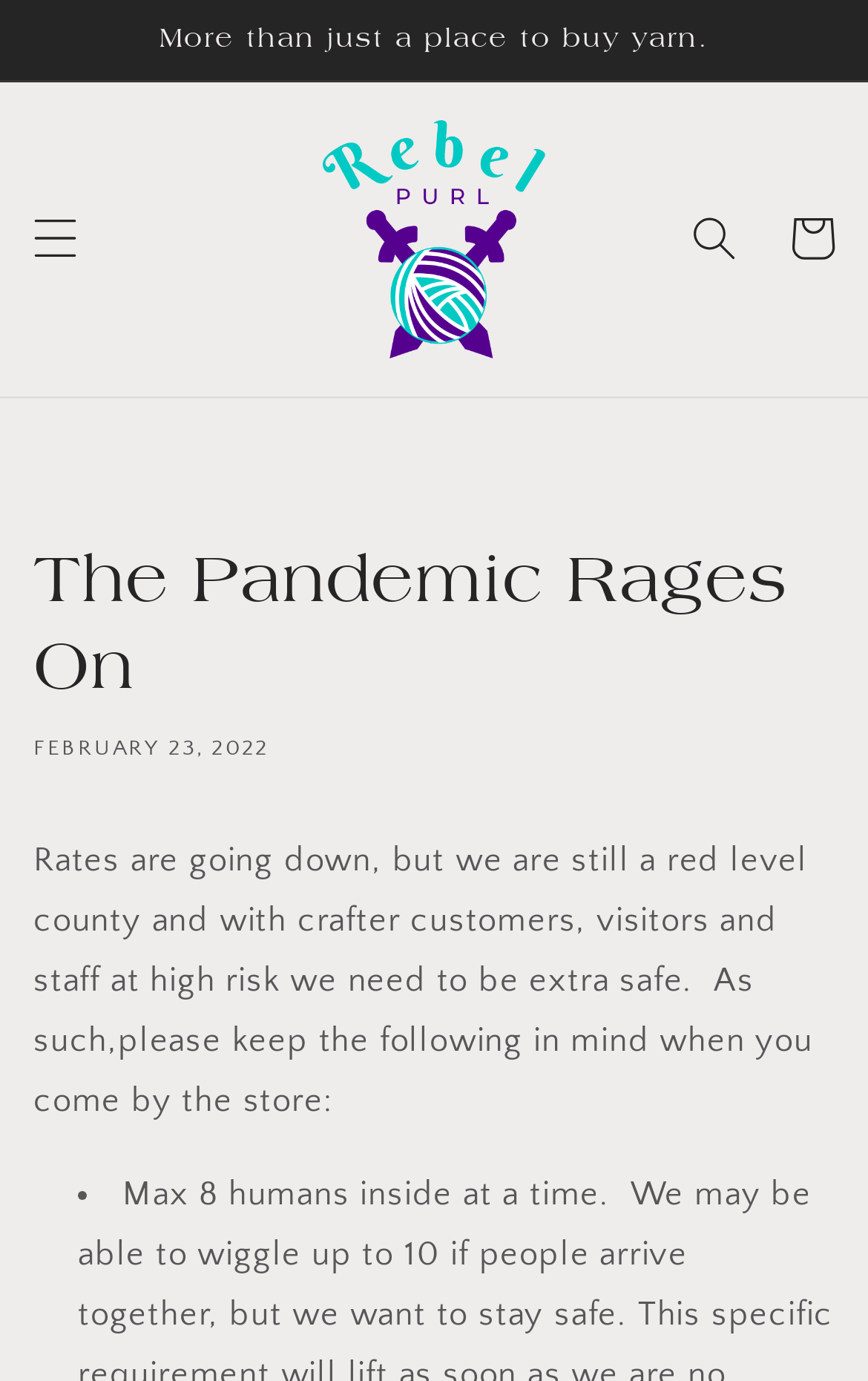Please find and report the primary heading text from the webpage.

The Pandemic Rages On